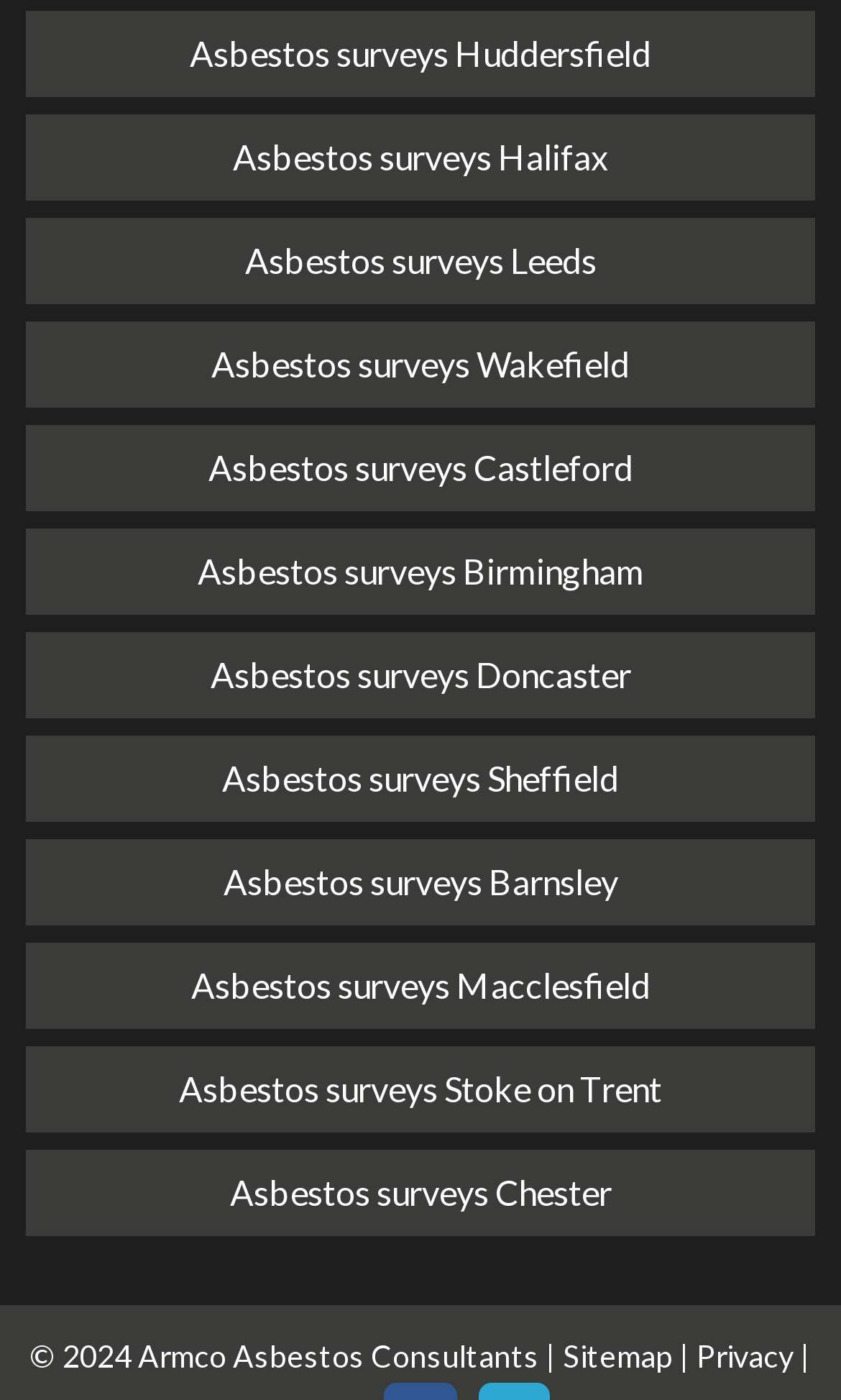Use a single word or phrase to answer the question:
What is the company name mentioned on the webpage?

Armco Asbestos Consultants